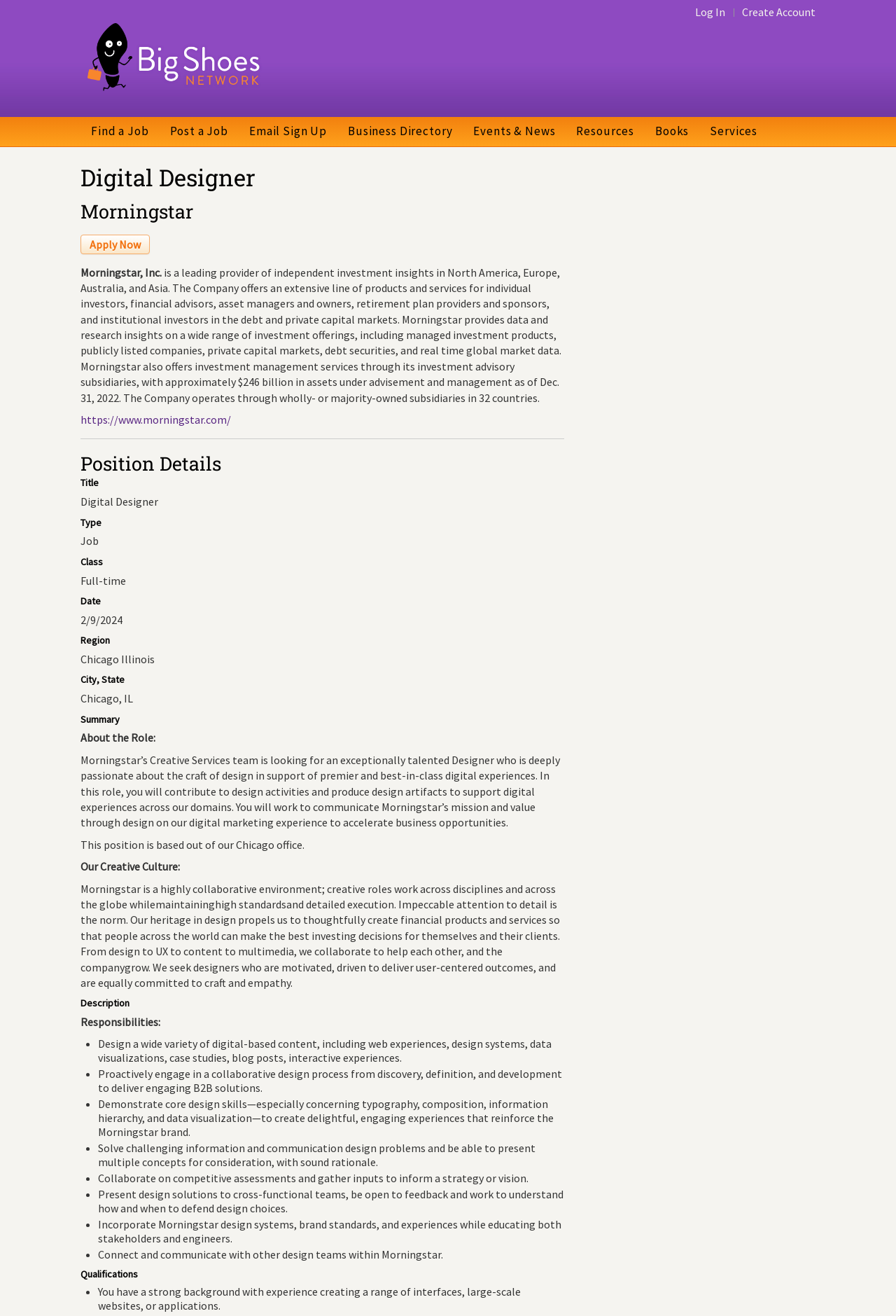Review the image closely and give a comprehensive answer to the question: How many responsibilities are listed for the designer role?

I found the number of responsibilities listed for the designer role by looking at the 'Responsibilities' section, where 9 bullet points are listed, each describing a specific responsibility of the designer.